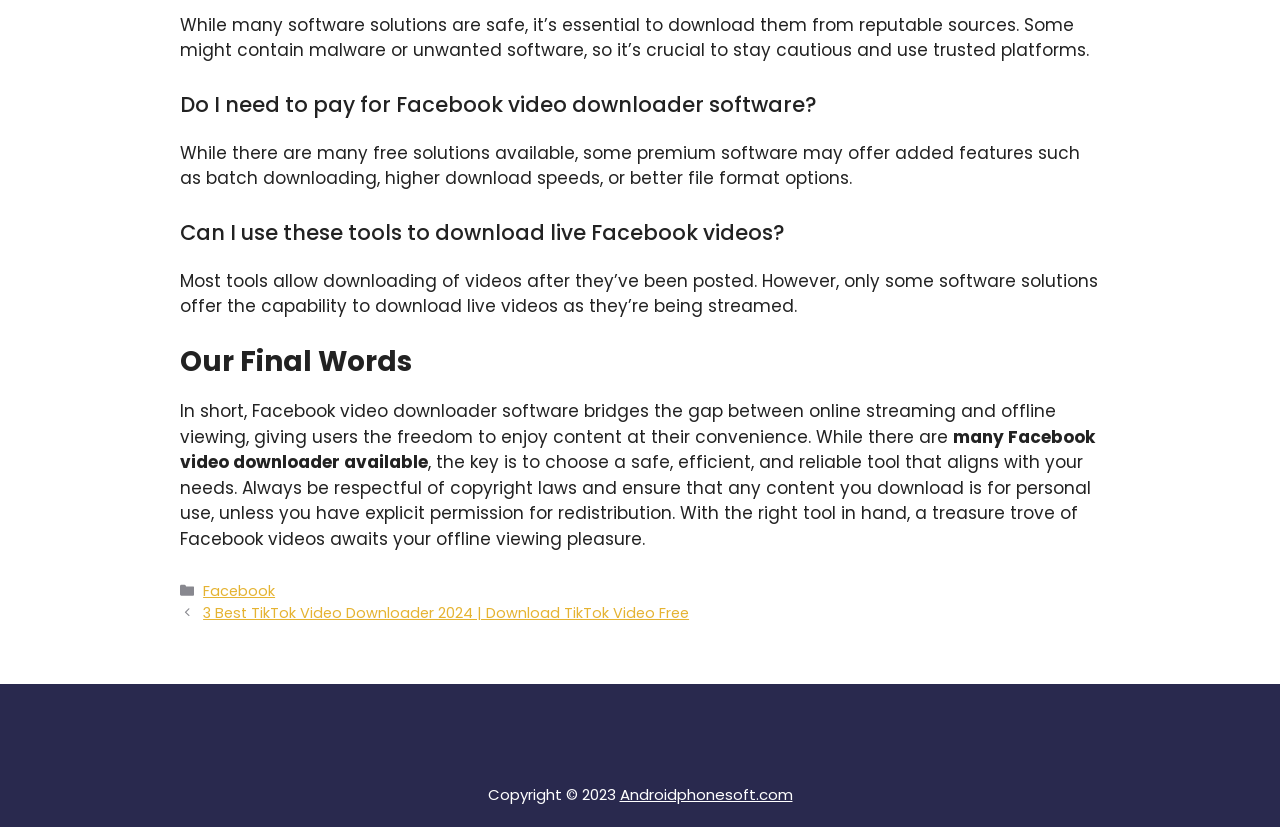What is the purpose of Facebook video downloader software?
Examine the image and provide an in-depth answer to the question.

The webpage states that Facebook video downloader software bridges the gap between online streaming and offline viewing, giving users the freedom to enjoy content at their convenience.